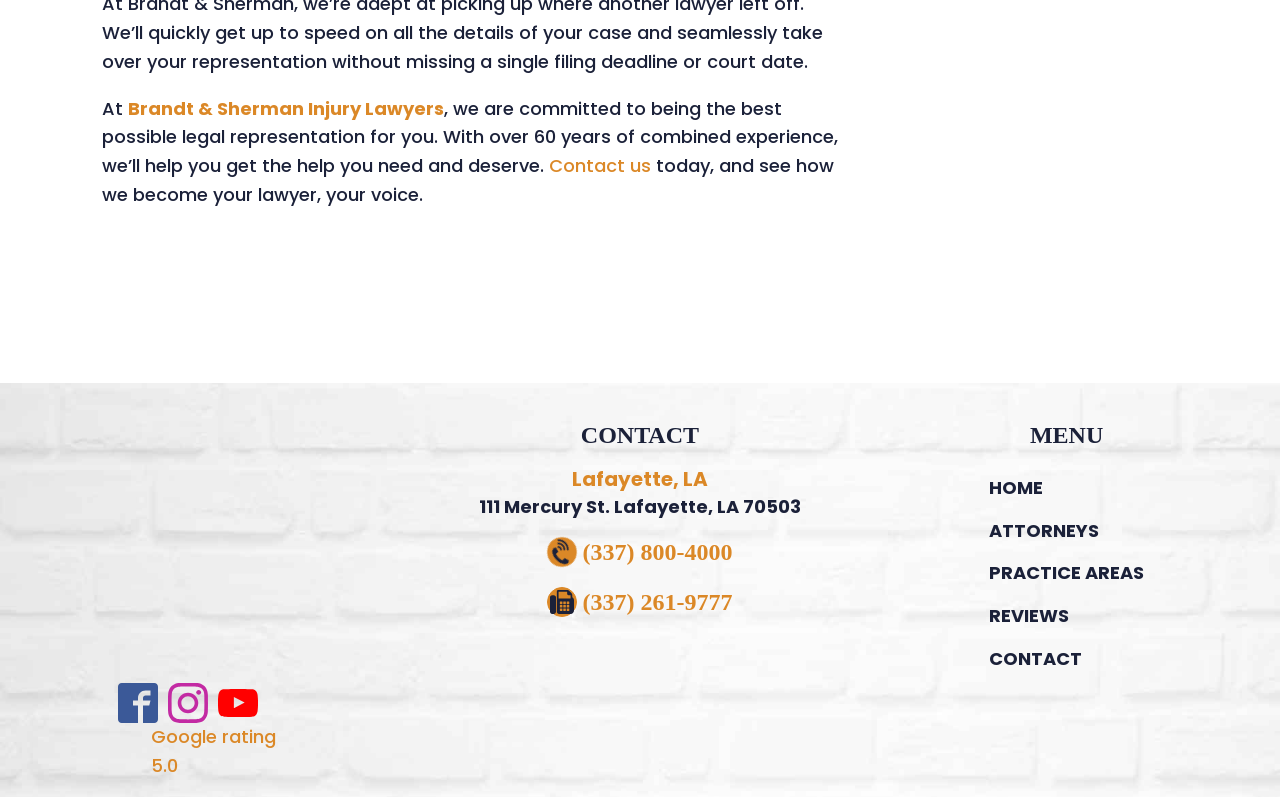Determine the bounding box coordinates for the area that needs to be clicked to fulfill this task: "Go to HOME". The coordinates must be given as four float numbers between 0 and 1, i.e., [left, top, right, bottom].

[0.767, 0.586, 0.899, 0.639]